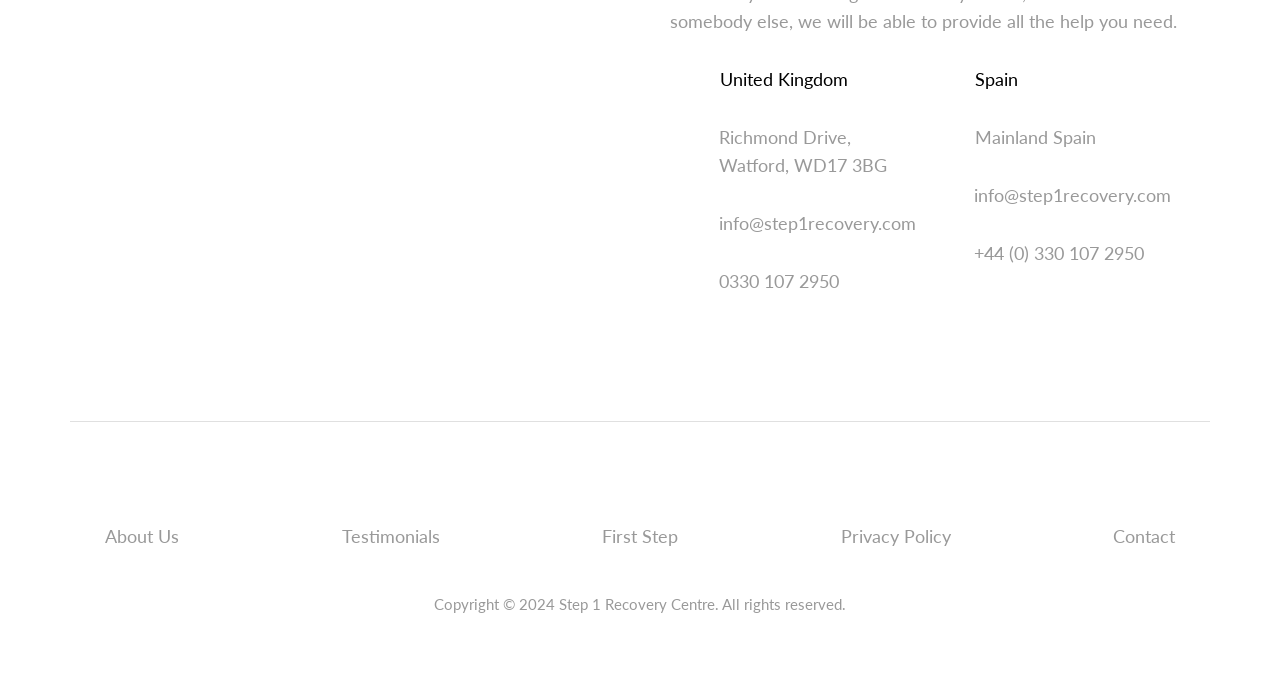Could you specify the bounding box coordinates for the clickable section to complete the following instruction: "Read testimonials"?

[0.267, 0.777, 0.343, 0.814]